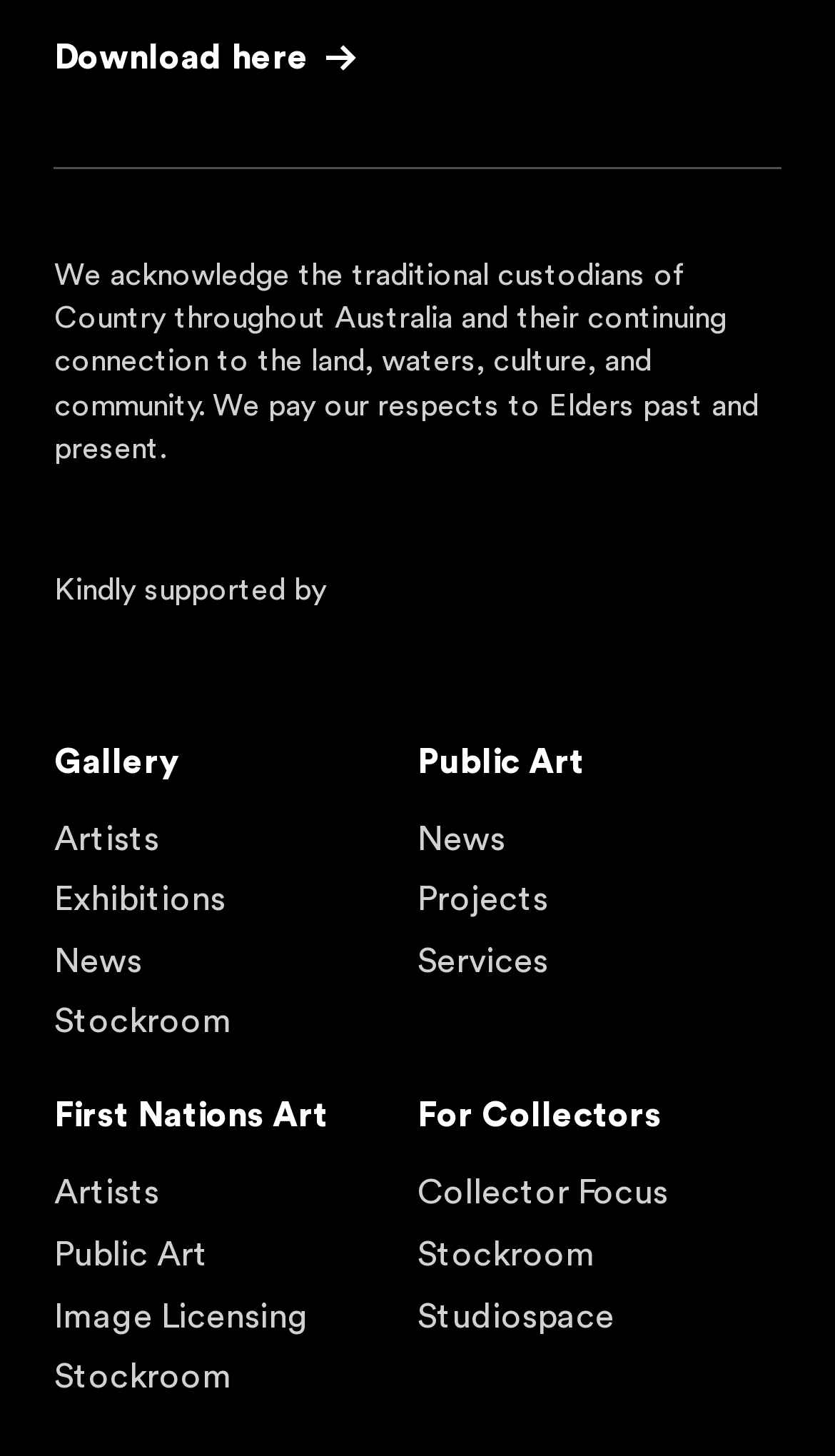Please identify the bounding box coordinates of the area I need to click to accomplish the following instruction: "Download the file".

[0.065, 0.025, 0.427, 0.056]